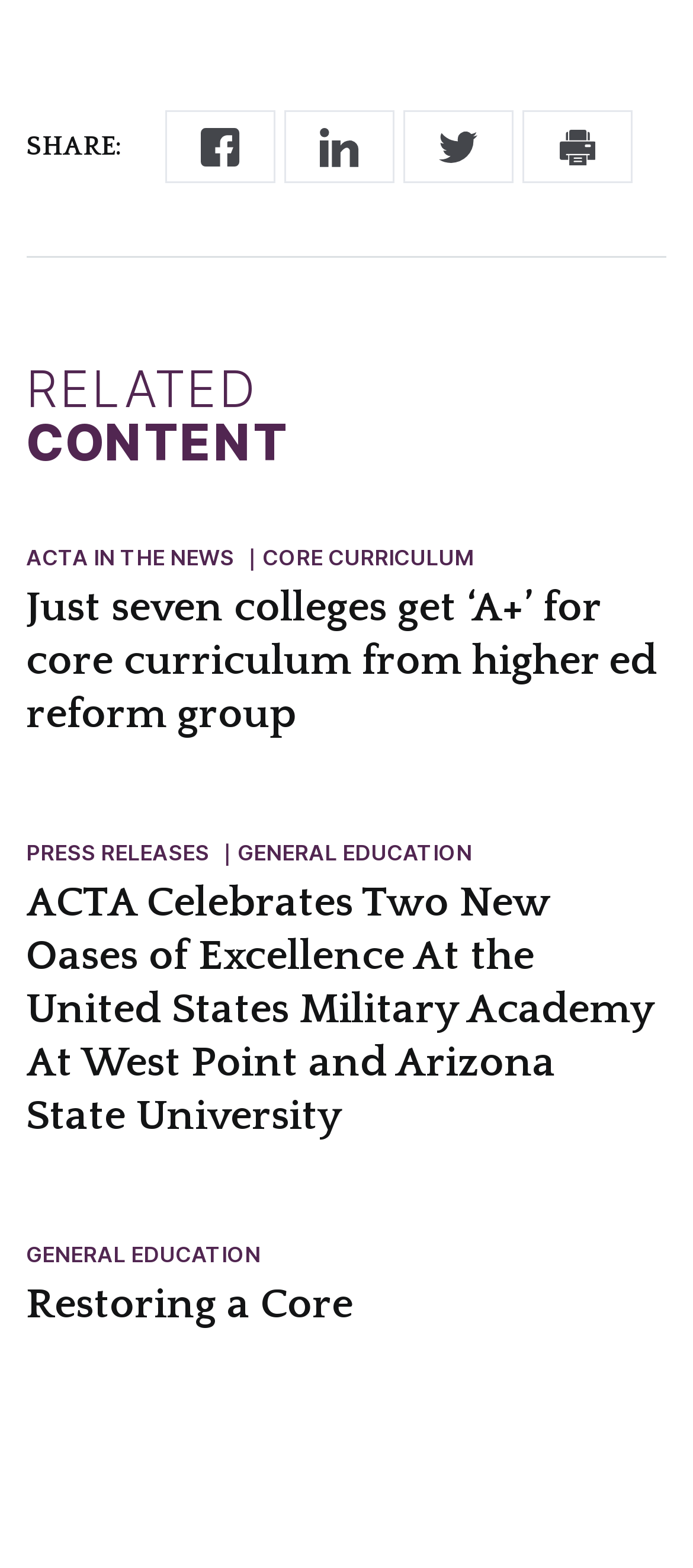What is the title of the last article?
Provide a one-word or short-phrase answer based on the image.

Restoring a Core